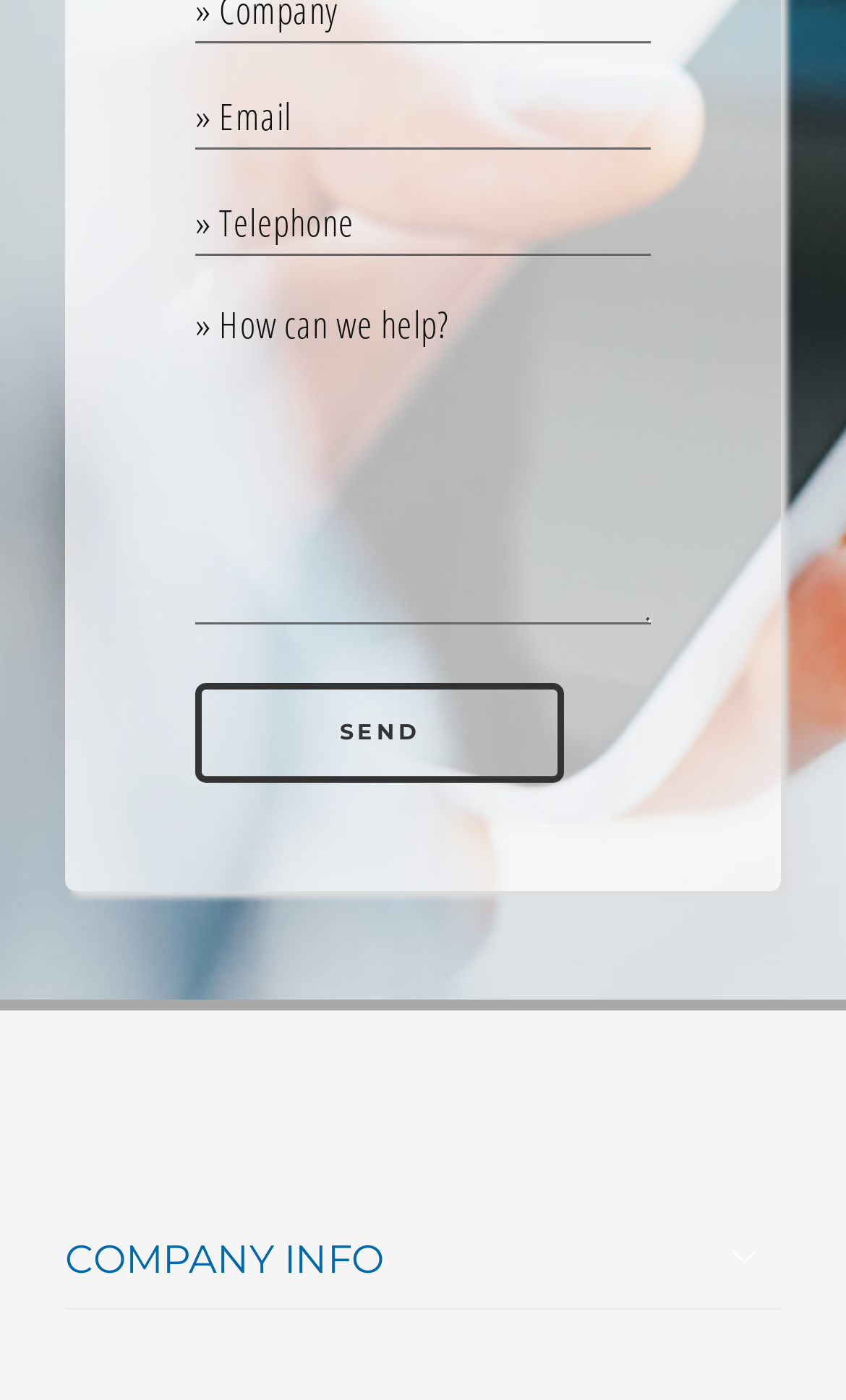What is the purpose of the 'COMPANY INFO' link?
Respond to the question with a single word or phrase according to the image.

To access company information